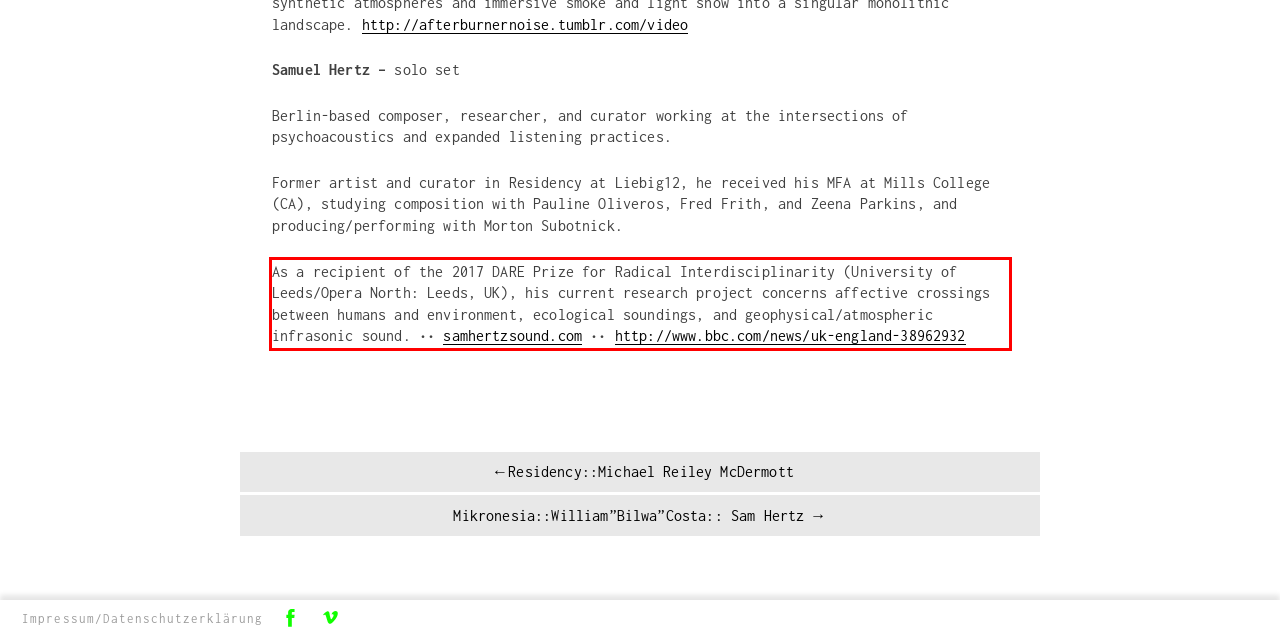You are given a screenshot of a webpage with a UI element highlighted by a red bounding box. Please perform OCR on the text content within this red bounding box.

As a recipient of the 2017 DARE Prize for Radical Interdisciplinarity (University of Leeds/Opera North: Leeds, UK), his current research project concerns affective crossings between humans and environment, ecological soundings, and geophysical/atmospheric infrasonic sound. •• samhertzsound.com •• http://www.bbc.com/news/uk-england-38962932